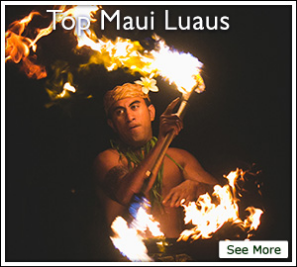Please answer the following question using a single word or phrase: What is the purpose of the 'See More' button?

To explore luau options